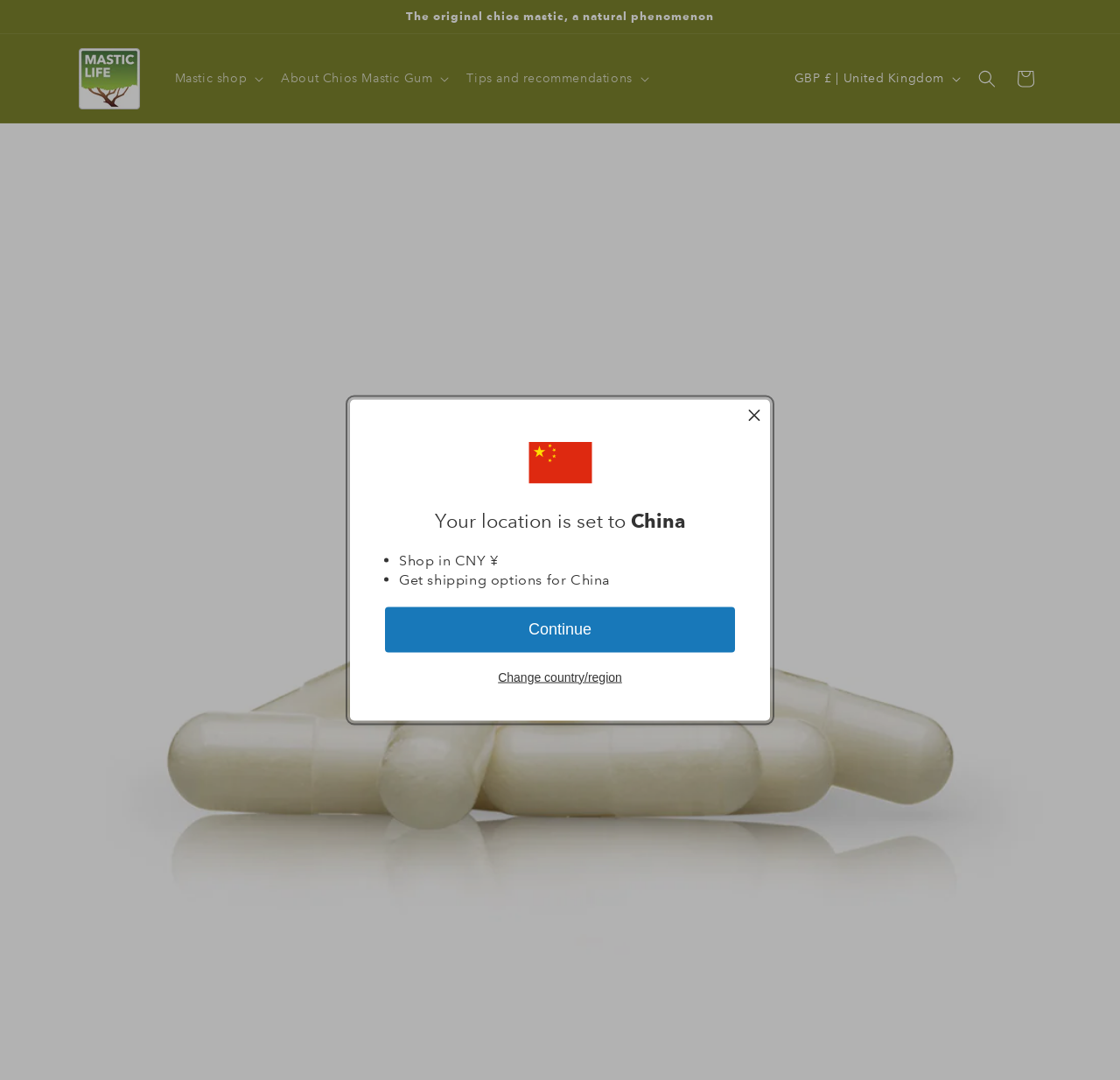What is the name of the product being promoted?
Using the visual information, respond with a single word or phrase.

Mastic